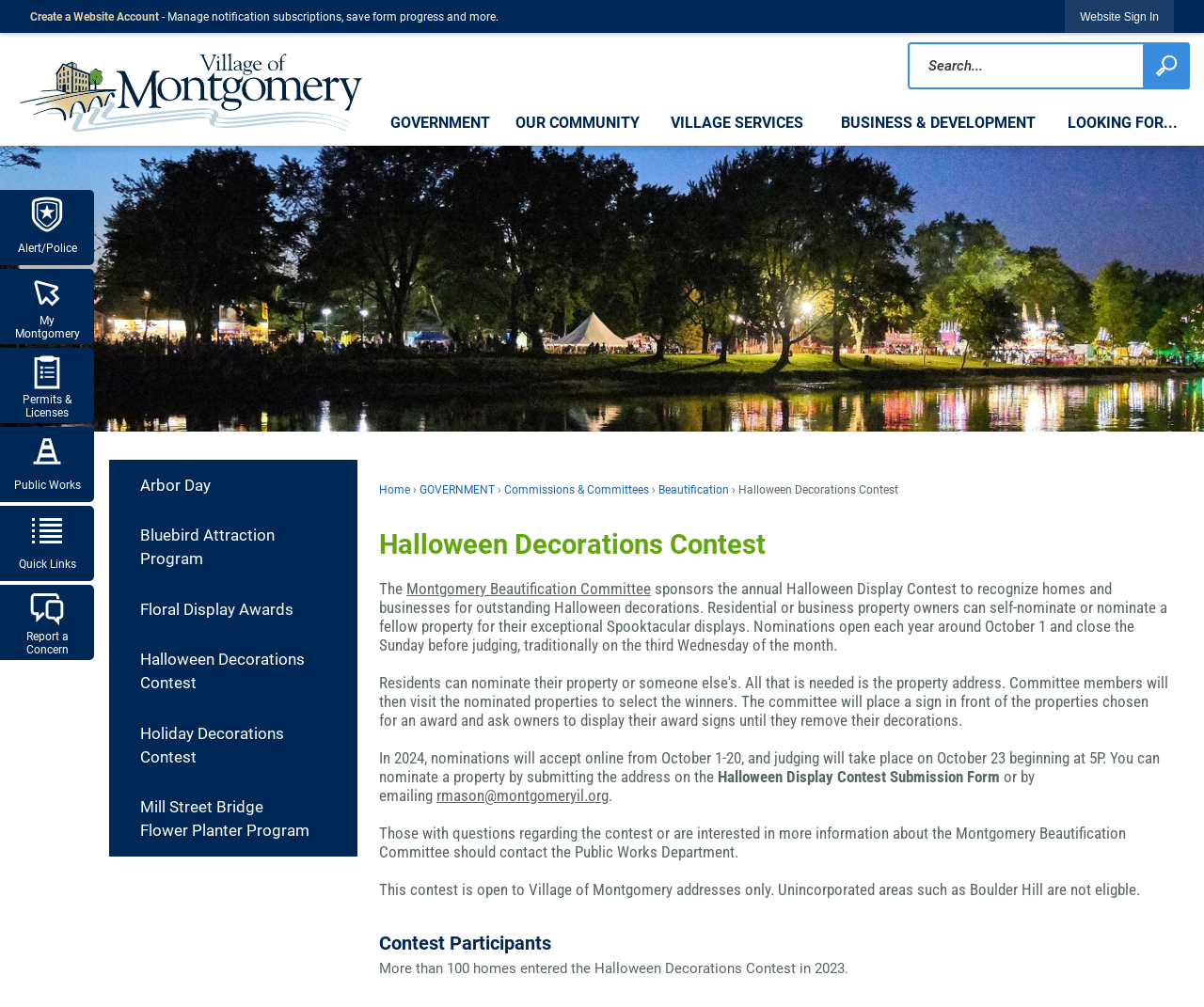Locate the bounding box coordinates of the element to click to perform the following action: 'Search for something'. The coordinates should be given as four float values between 0 and 1, in the form of [left, top, right, bottom].

None